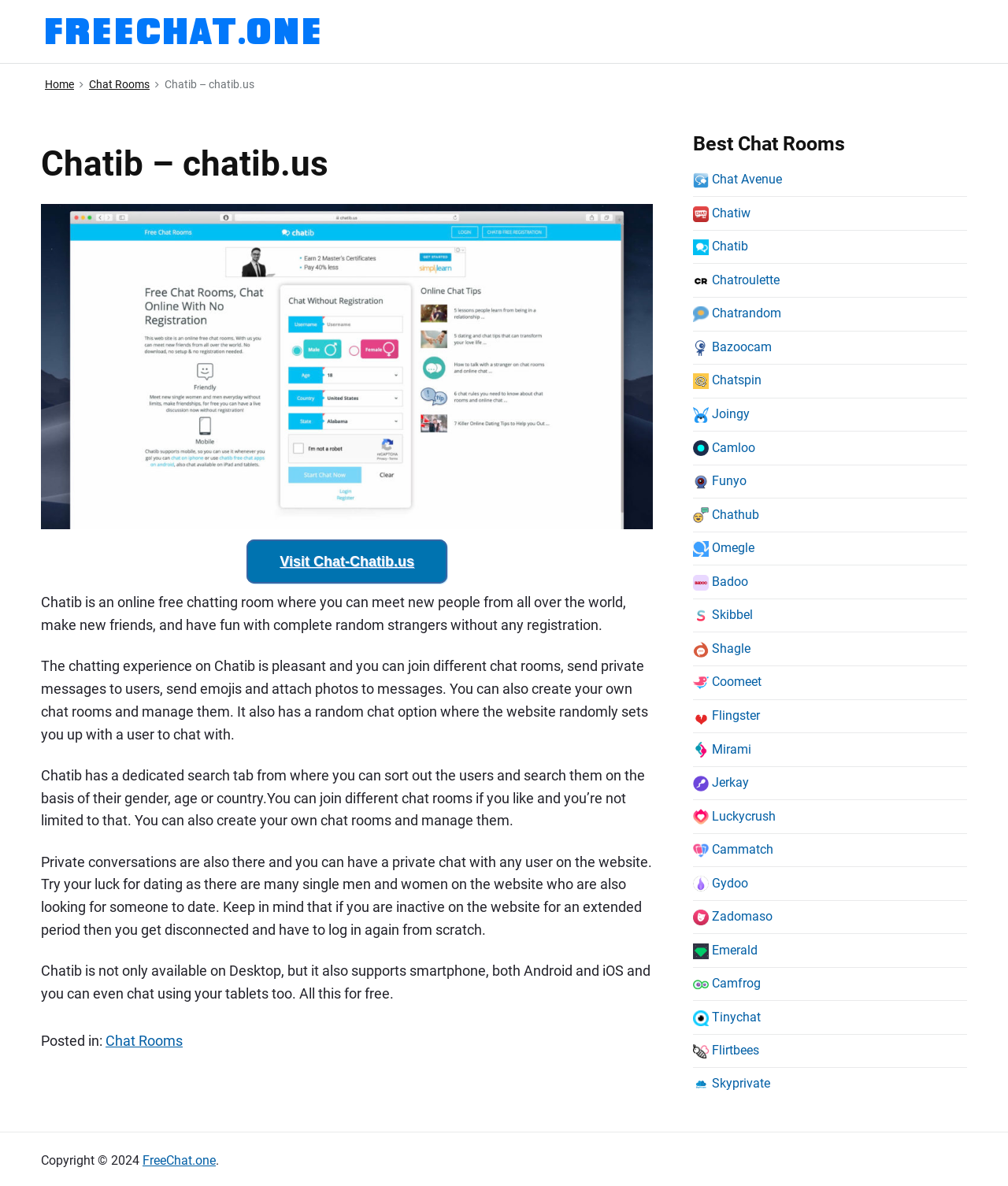Using the details from the image, please elaborate on the following question: What is the name of the website?

I found the name of the website in the header section, where it says 'Chatib – chatib.us'.